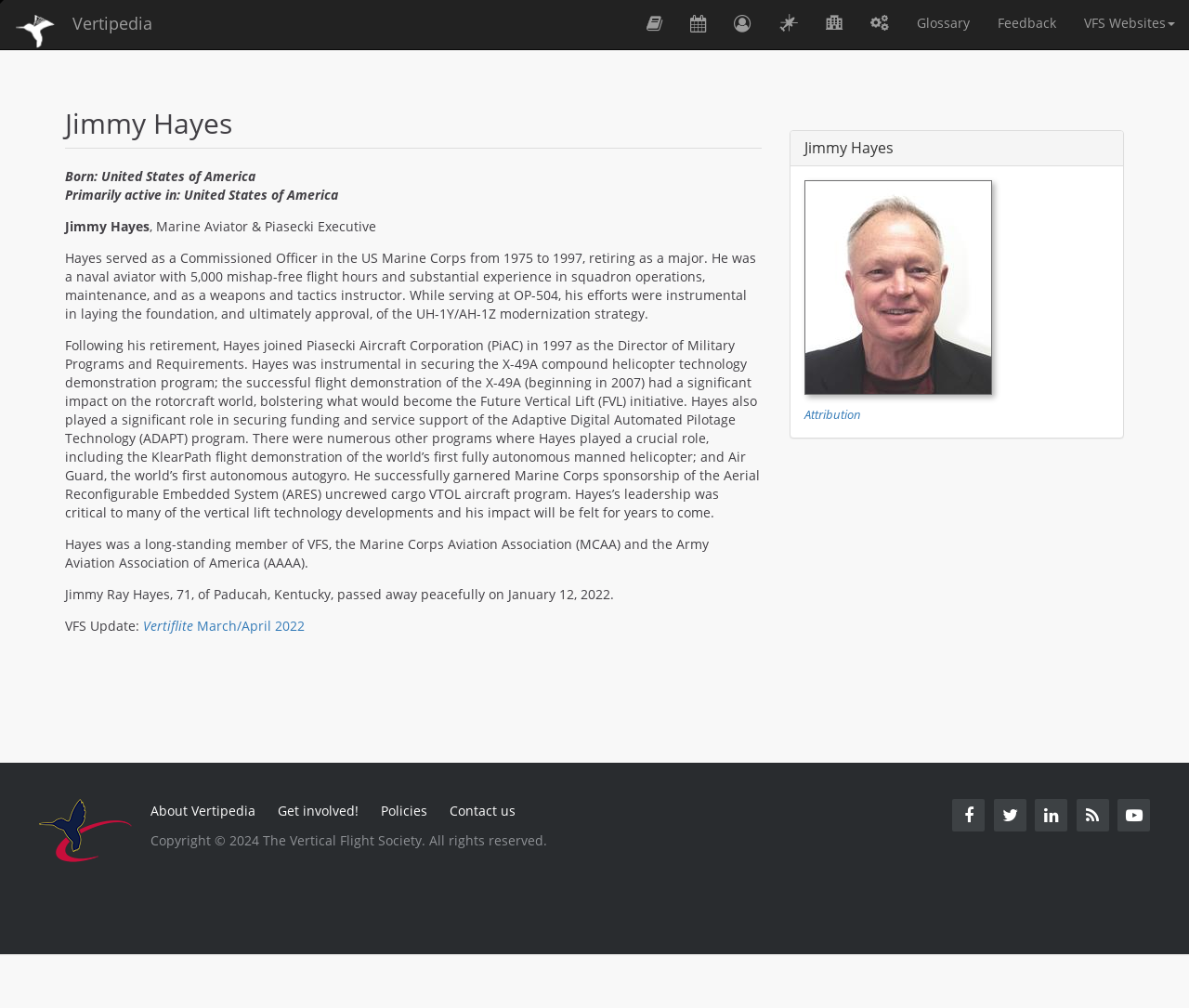Please look at the image and answer the question with a detailed explanation: What is the occupation of Jimmy Hayes?

I found the answer by reading the static text elements on the webpage, specifically the one that says 'Jimmy Hayes, Marine Aviator & Piasecki Executive'. This text is likely describing the occupation of Jimmy Hayes.